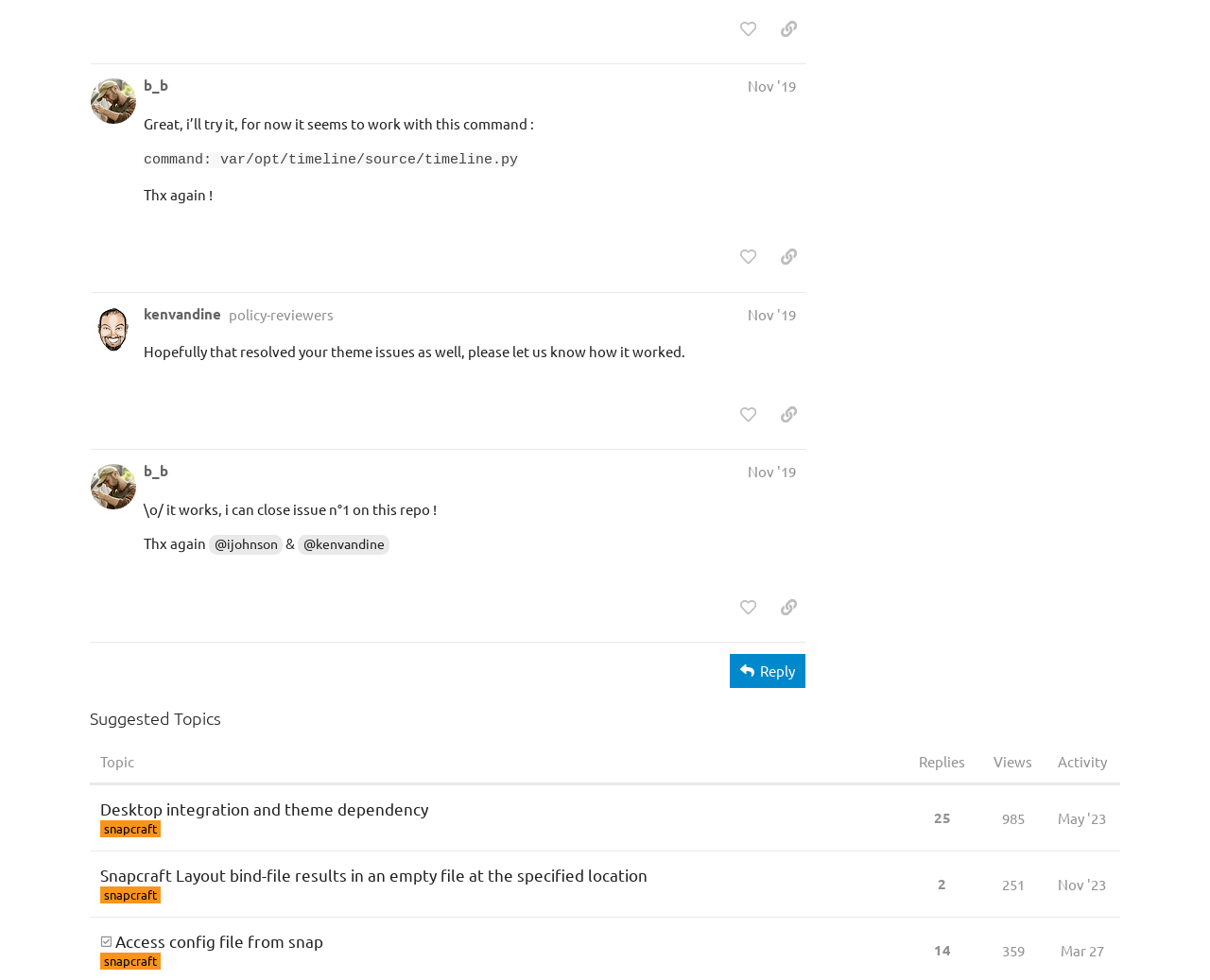How many replies does the topic 'Desktop integration and theme dependency snapcraft' have?
Provide a well-explained and detailed answer to the question.

I found the gridcell with the text 'This topic has 25 replies' in the suggested topics section, which indicates that the topic 'Desktop integration and theme dependency snapcraft' has 25 replies.